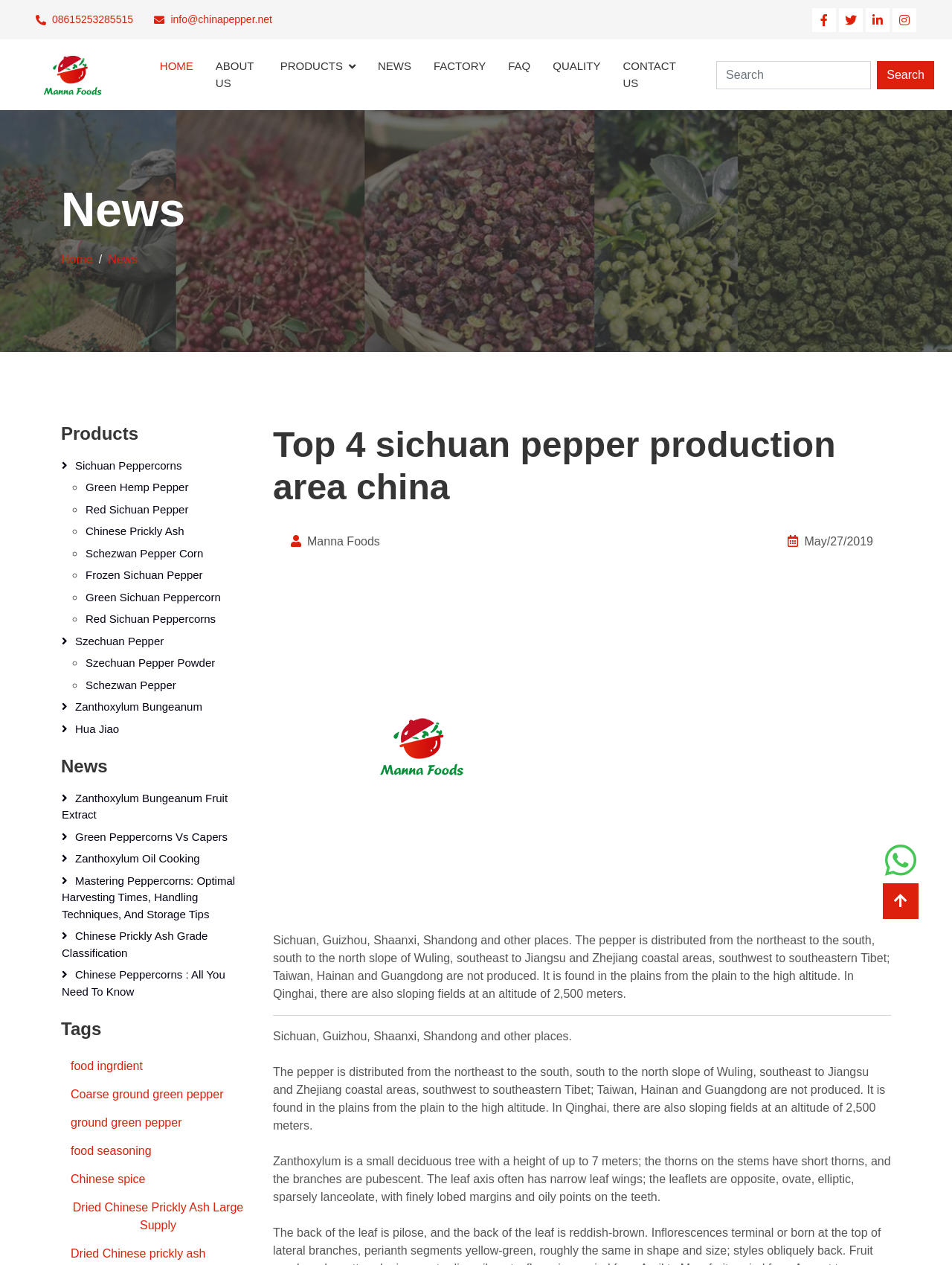Summarize the webpage with intricate details.

This webpage is about Manna Foods, a company that specializes in Sichuan pepper production. At the top of the page, there is a navigation menu with links to different sections of the website, including "HOME", "ABOUT US", "PRODUCTS", "NEWS", "FACTORY", "FAQ", "QUALITY", and "CONTACT US". 

Below the navigation menu, there is a search bar where users can input keywords to search for specific content on the website. 

The main content of the webpage is divided into two sections. On the left side, there is a list of links to different products, including Sichuan peppercorns, Green Hemp Pepper, Red Sichuan Pepper, Chinese Prickly Ash, and others. Each product link is accompanied by a list marker, "◦". 

On the right side, there is an article about the top 4 Sichuan pepper production areas in China. The article includes a heading, "Top 4 sichuan pepper production area china", and a brief introduction to the distribution of Sichuan pepper in different regions of China. Below the introduction, there is an image related to Sichuan pepper production. 

The article is followed by a series of links to news articles, including "Zanthoxylum Bungeanum Fruit Extract", "Green Peppercorns Vs Capers", and "Mastering Peppercorns: Optimal Harvesting Times, Handling Techniques, And Storage Tips". 

At the bottom of the page, there is a section titled "Tags" with links to different keywords, including "food ingrdient", "Coarse ground green pepper", and "Chinese spice".